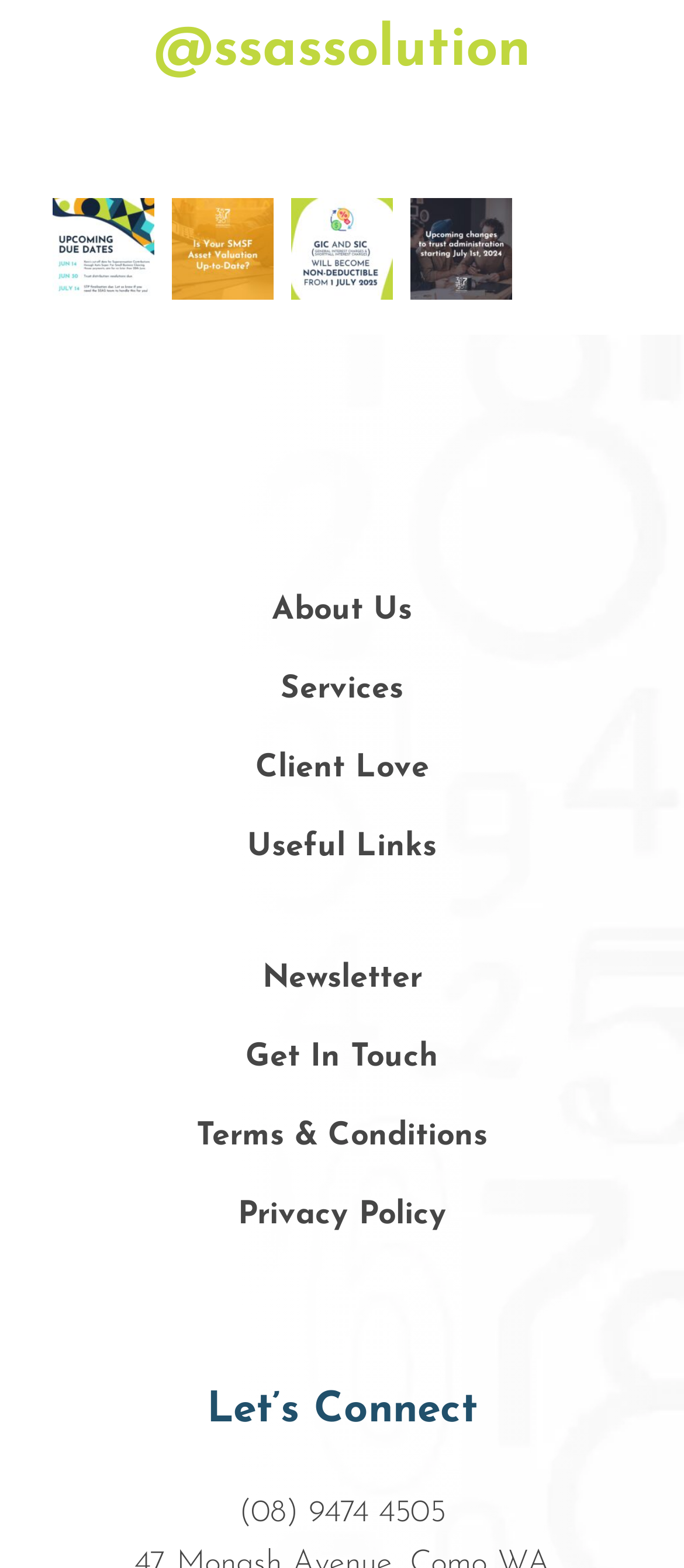Locate the bounding box coordinates of the element that should be clicked to execute the following instruction: "Click on 'Key deadlines for June:Tax Planning: Don’t put'".

[0.077, 0.127, 0.226, 0.191]